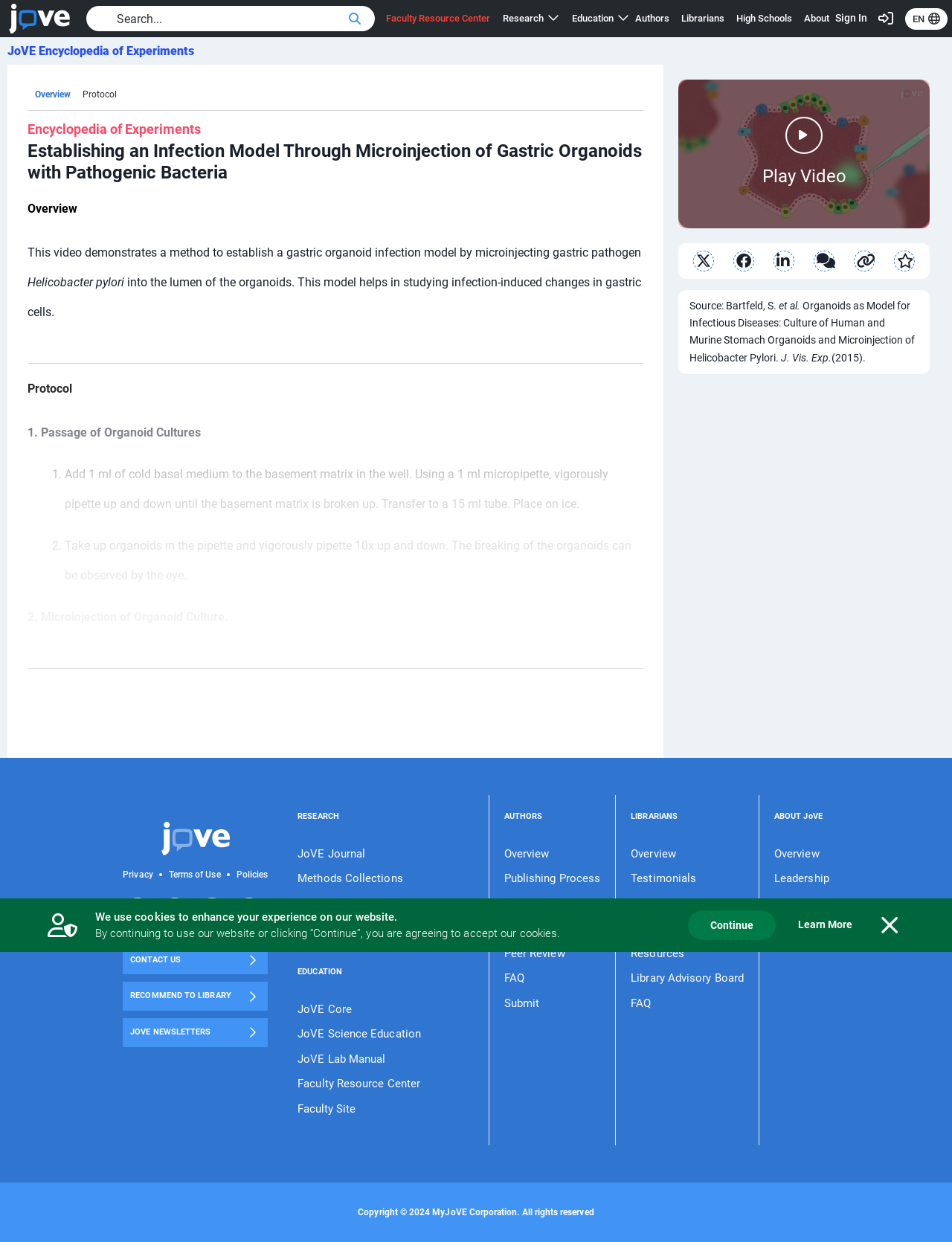Locate the bounding box coordinates of the element that needs to be clicked to carry out the instruction: "Search for a specific topic". The coordinates should be given as four float numbers ranging from 0 to 1, i.e., [left, top, right, bottom].

[0.091, 0.005, 0.394, 0.025]